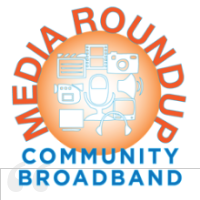Generate a detailed explanation of the scene depicted in the image.

The image features a vibrant and eye-catching logo for the "Community Broadband Media Roundup." In the center, the words "MEDIA ROUNDUP" are prominently displayed in bold orange letters, surrounded by a circular design that includes various icons representing media and technology, such as cameras, microphones, and computers. Below this, the phrase "COMMUNITY BROADBAND" is presented in strong blue letters, reinforcing the theme of connectivity and collaboration within community broadband initiatives. This logo encapsulates the essence of the event, which focuses on bringing together insights and developments in community broadband efforts.